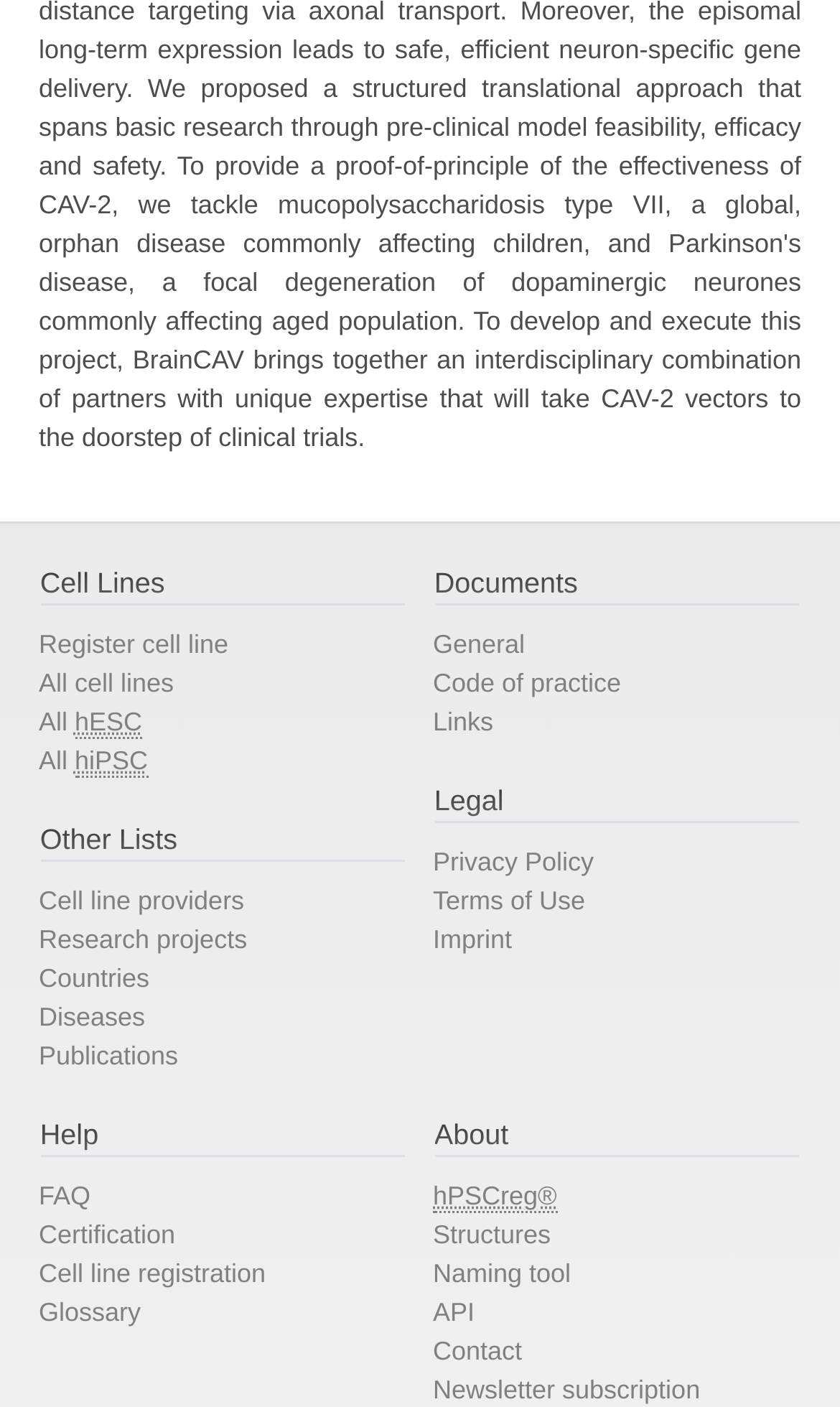Please identify the bounding box coordinates of the element I need to click to follow this instruction: "View all cell lines".

[0.046, 0.475, 0.207, 0.496]